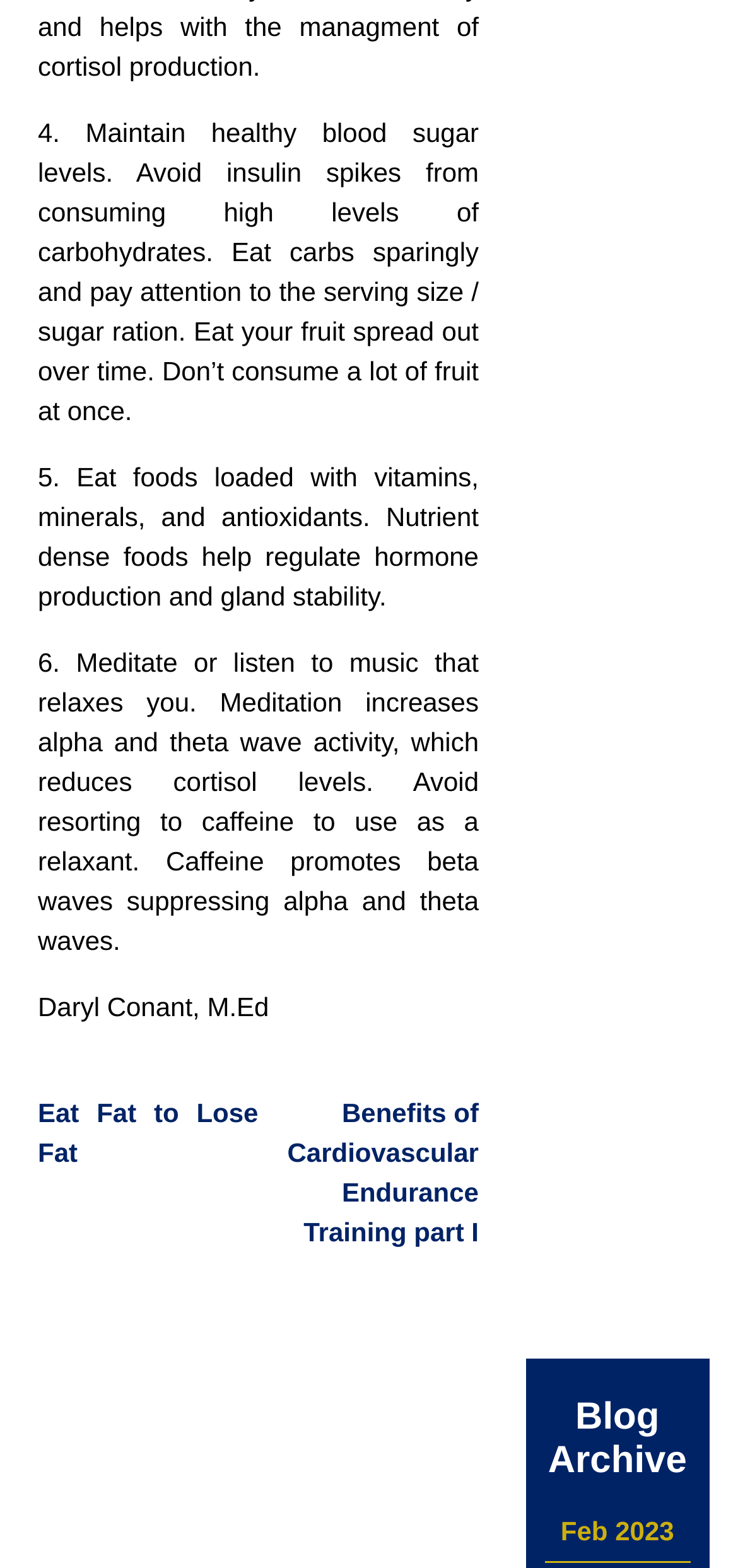Who is the author of the blog post?
Answer with a single word or phrase, using the screenshot for reference.

Daryl Conant, M.Ed